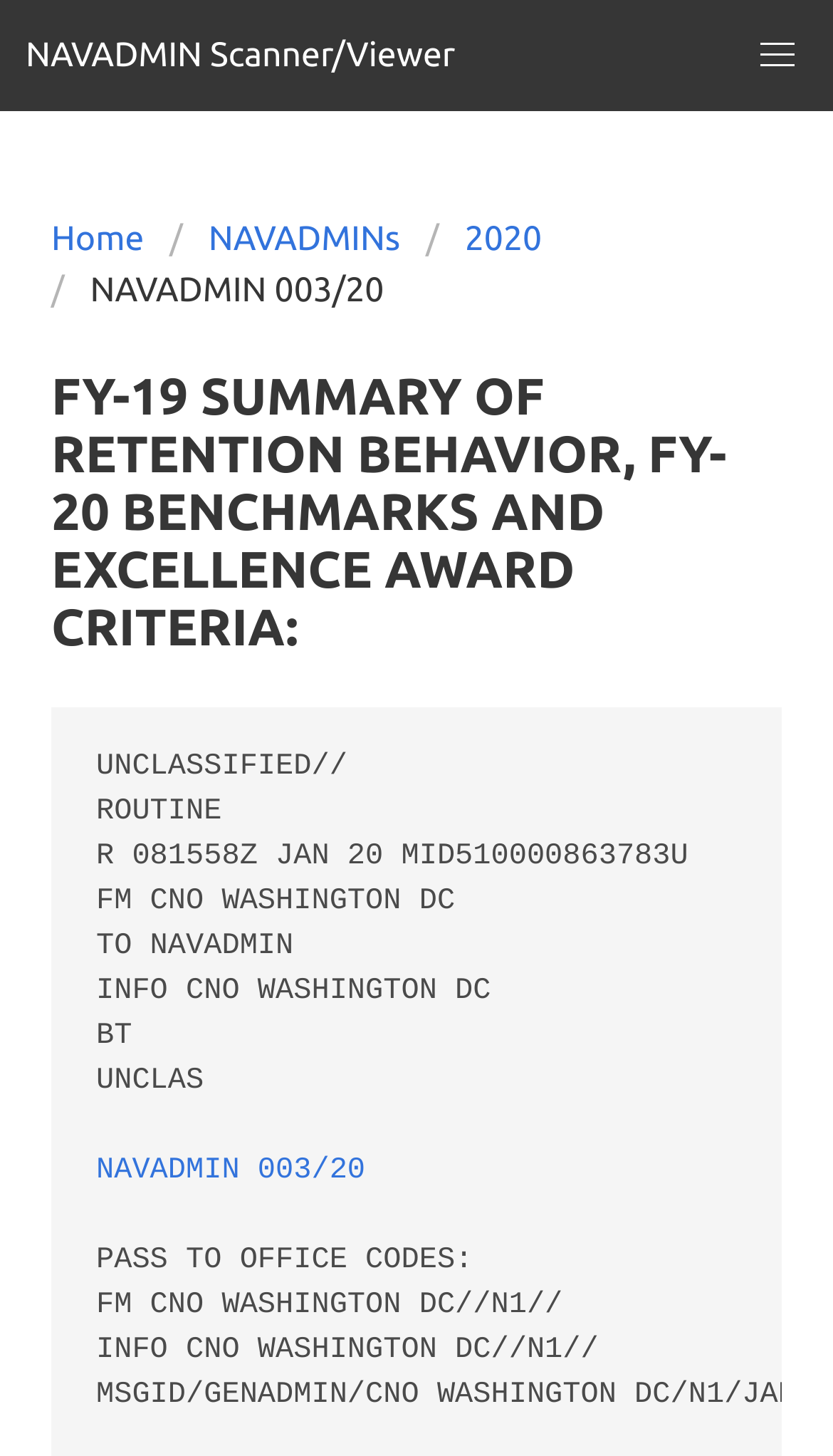Given the description of a UI element: "Home", identify the bounding box coordinates of the matching element in the webpage screenshot.

[0.062, 0.147, 0.204, 0.182]